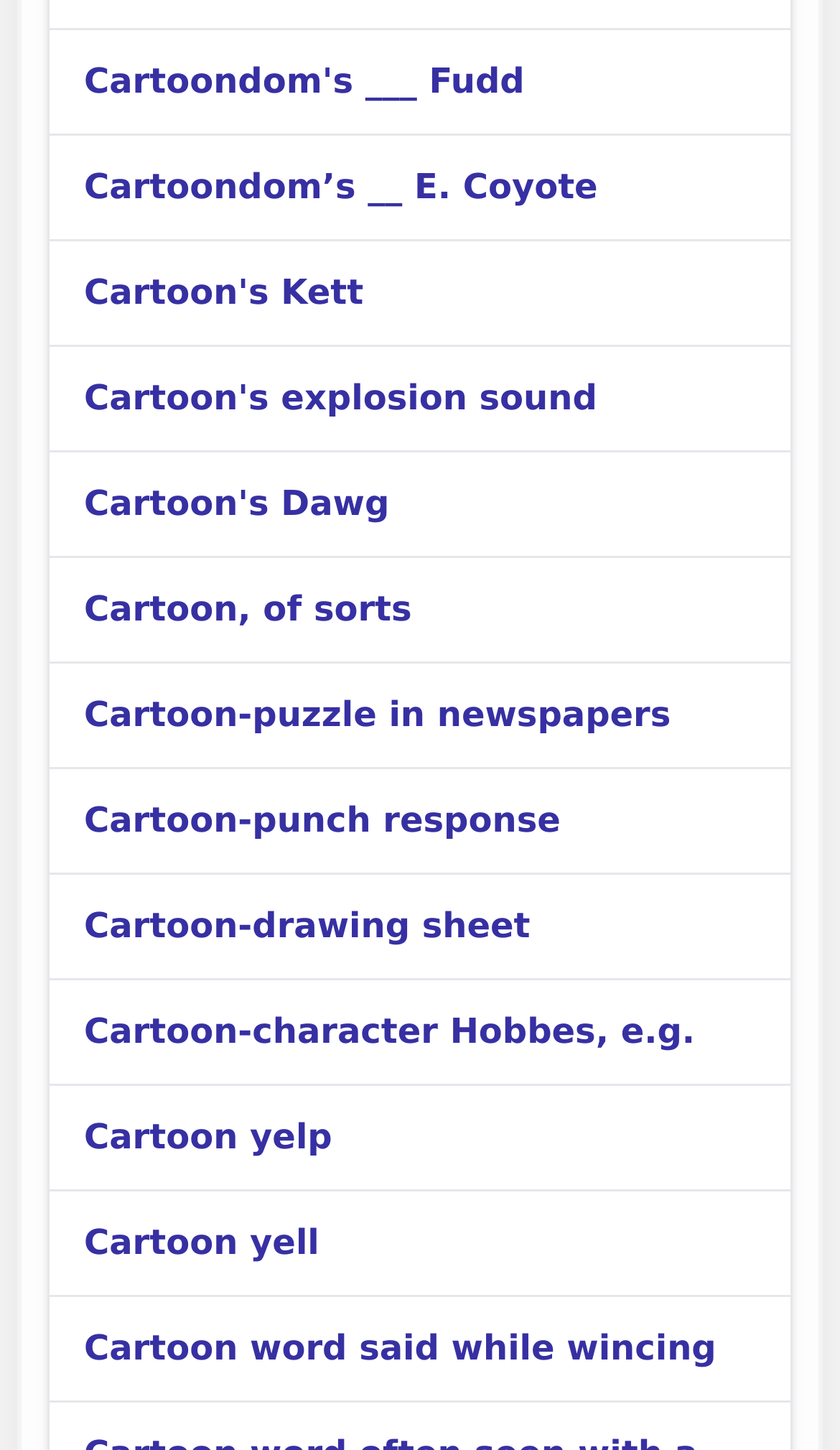What is the common theme among the links?
Could you answer the question in a detailed manner, providing as much information as possible?

By analyzing the text of each link, I noticed that they all relate to cartoon-related topics, such as cartoon characters, sounds, and concepts. Therefore, the common theme among the links is cartoon-related topics.